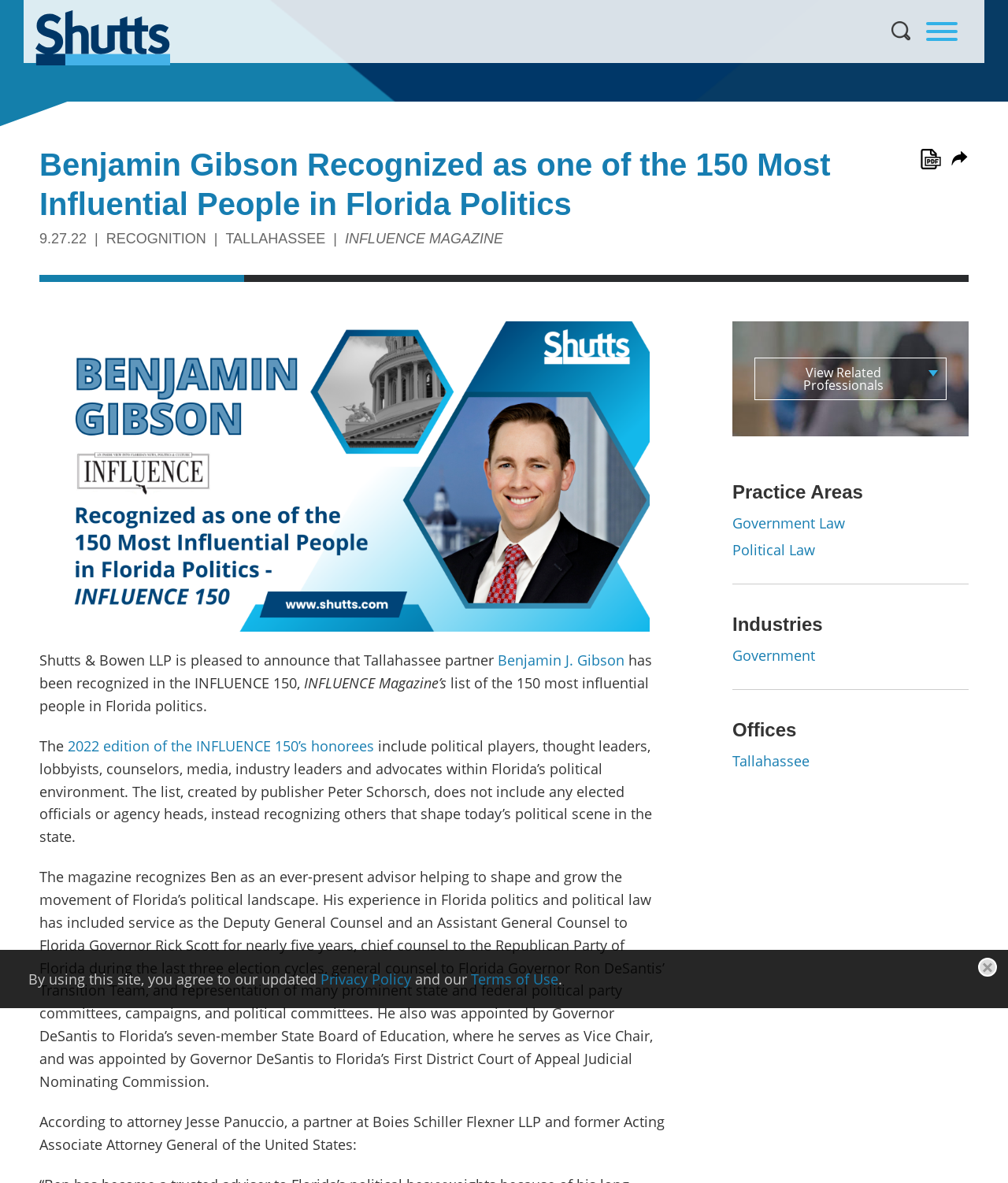Provide the bounding box for the UI element matching this description: "alt="Search"".

[0.772, 0.077, 0.812, 0.109]